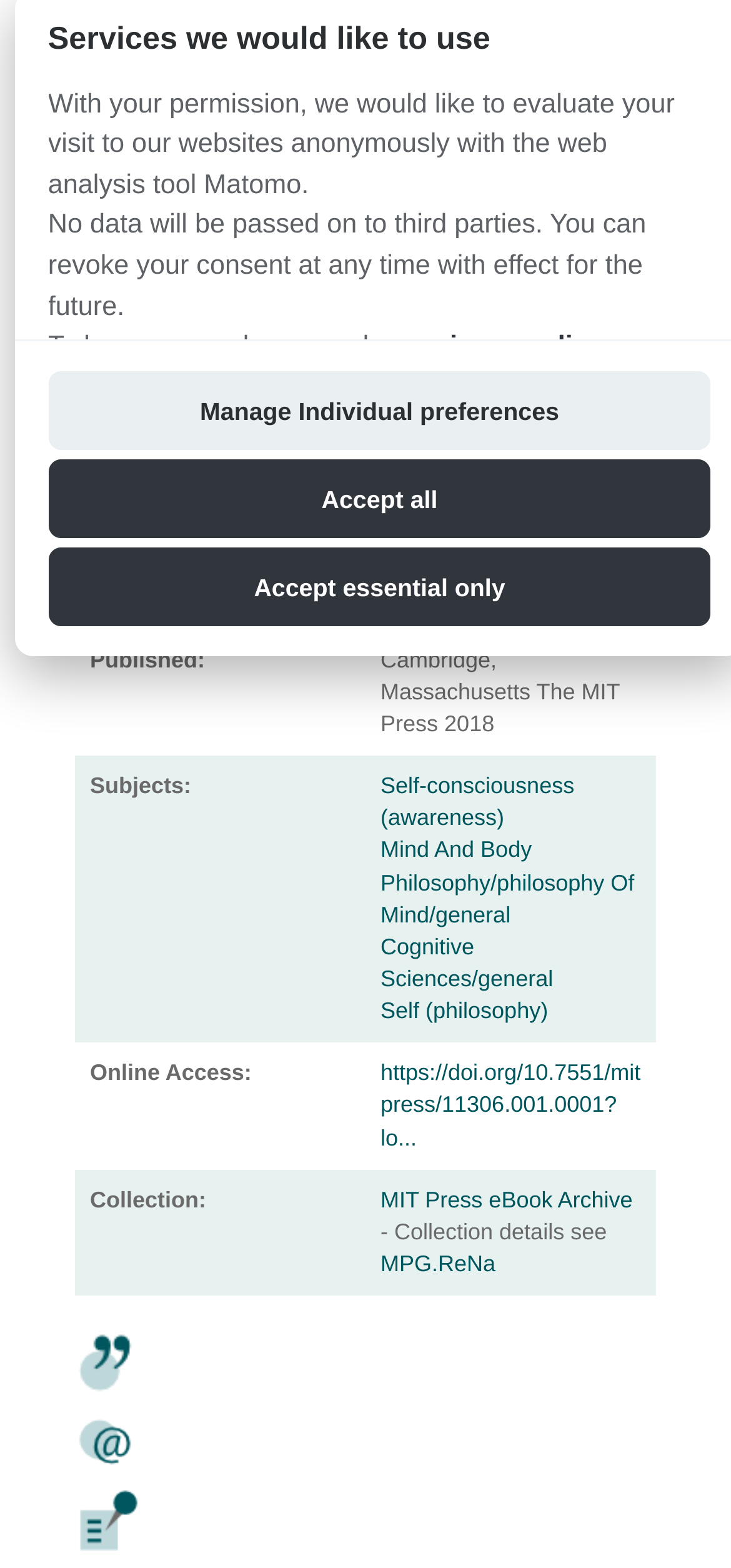Determine the bounding box for the described UI element: "MPG.ReNa".

[0.521, 0.798, 0.678, 0.814]